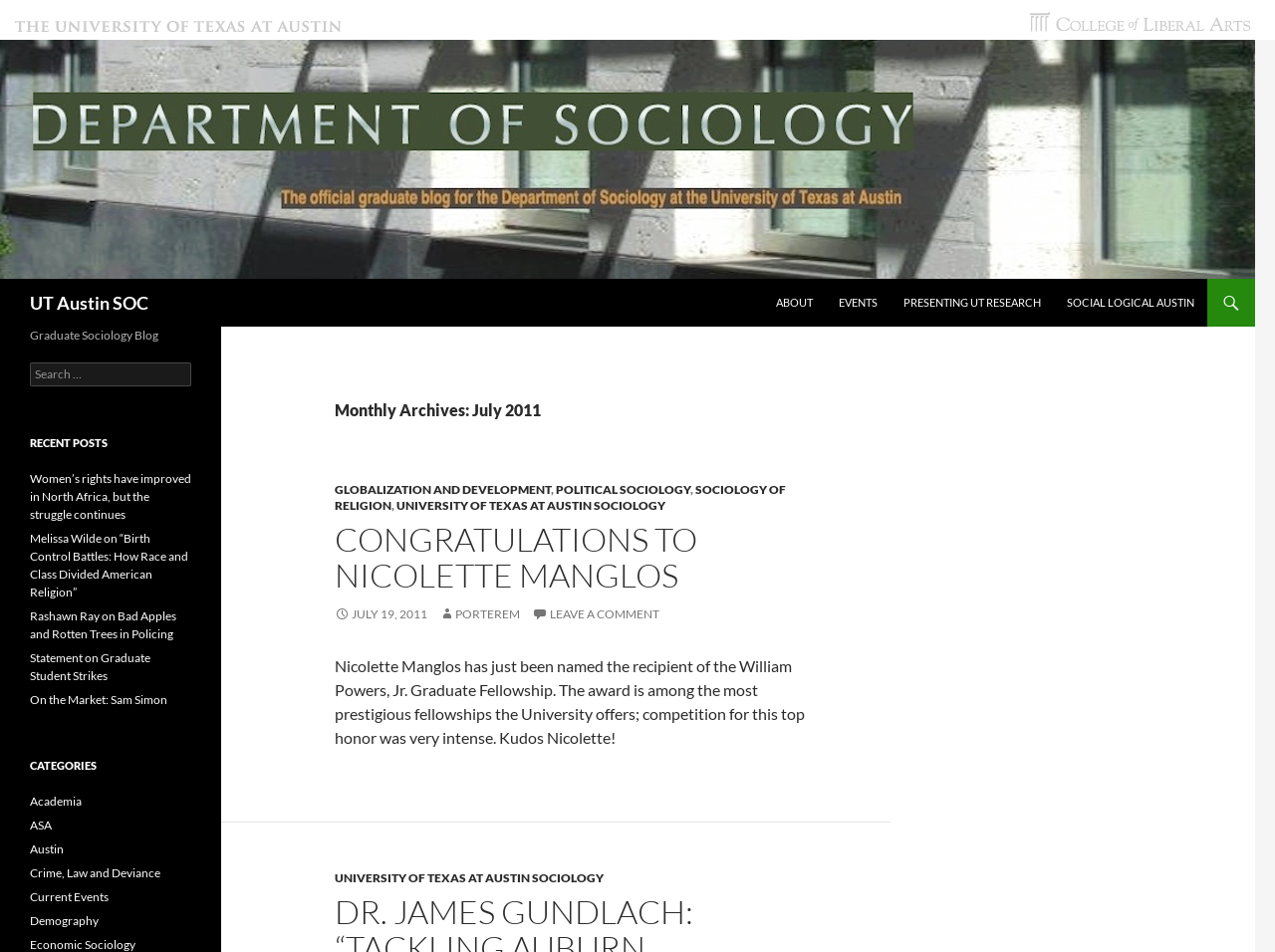Generate a comprehensive description of the webpage.

This webpage is about the University of Texas at Austin's Sociology department, specifically the Graduate Sociology Blog. At the top, there is a logo image of UT Austin SOC, accompanied by a heading with the same text. Below the logo, there are several links, including "ABOUT", "EVENTS", "PRESENTING UT RESEARCH", and "SOCIAL LOGICAL AUSTIN".

The main content of the page is divided into two sections. On the left, there is a list of recent posts, including "Women’s rights have improved in North Africa, but the struggle continues", "Melissa Wilde on “Birth Control Battles: How Race and Class Divided American Religion”", and several others. Each post has a heading and a link to the full article.

On the right, there is a section with categories, including "Academia", "ASA", "Austin", and several others. Below the categories, there is a search bar with a label "Search for:".

In the middle of the page, there is a featured article about Nicolette Manglos, who has been named the recipient of the William Powers, Jr. Graduate Fellowship. The article includes a congratulatory message and a link to the University of Texas at Austin Sociology department.

At the bottom of the page, there is a complementary section with a heading "Monthly Archives: July 2011". This section appears to be a archive of posts from July 2011, with links to individual articles.